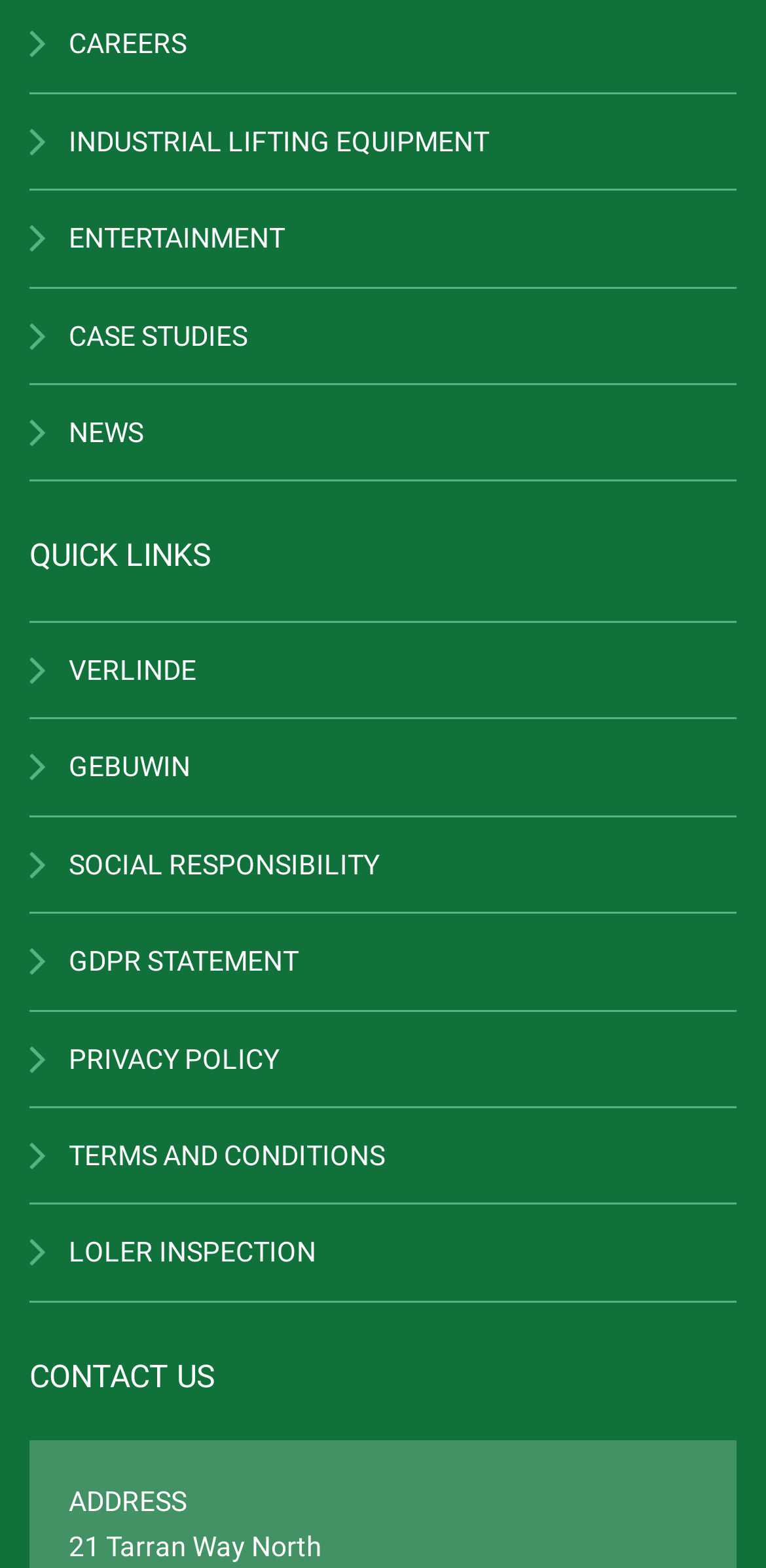Determine the bounding box coordinates in the format (top-left x, top-left y, bottom-right x, bottom-right y). Ensure all values are floating point numbers between 0 and 1. Identify the bounding box of the UI element described by: Terms and Conditions

[0.038, 0.707, 0.554, 0.767]